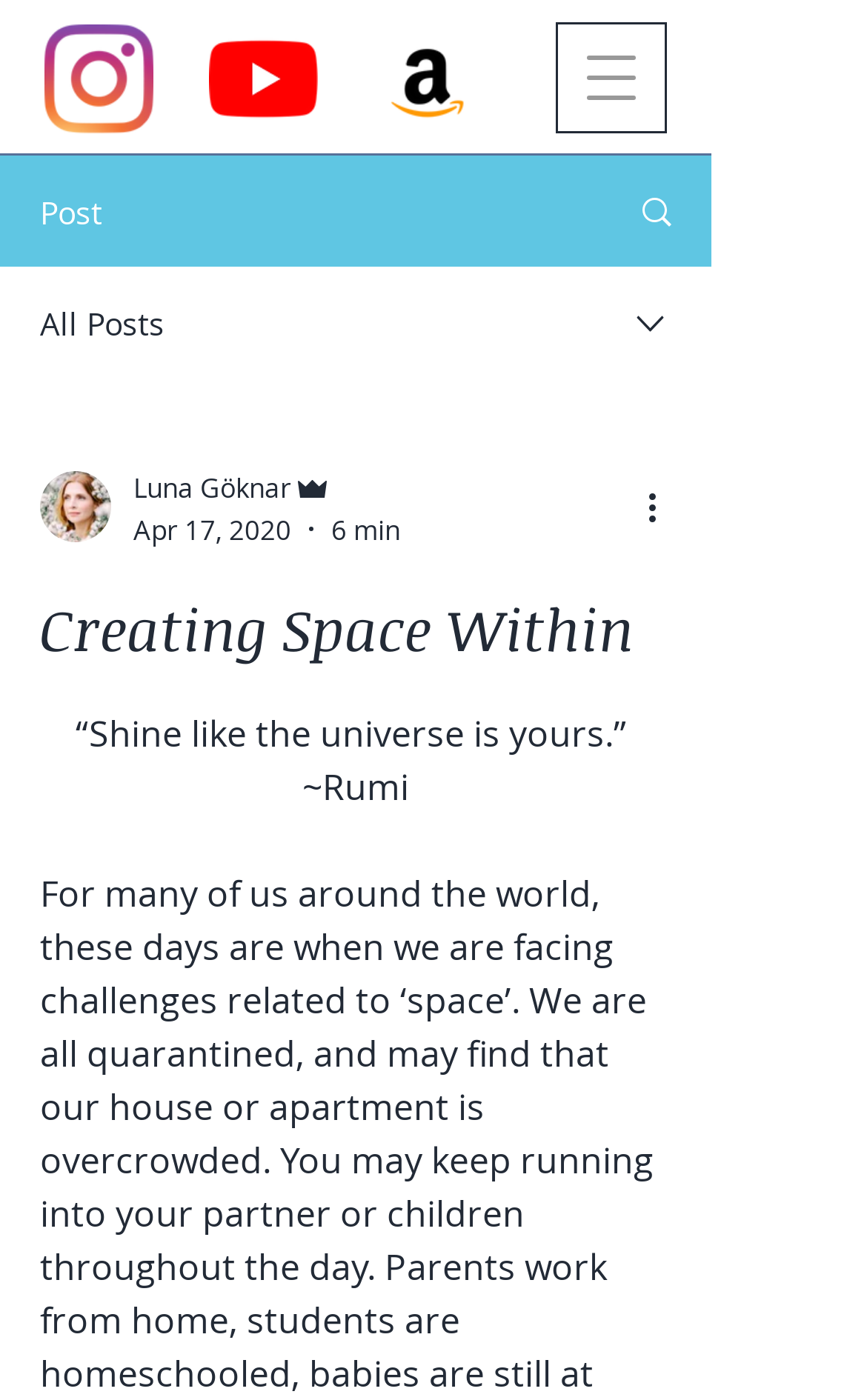Identify and provide the bounding box coordinates of the UI element described: "Golden Hikes for Fall". The coordinates should be formatted as [left, top, right, bottom], with each number being a float between 0 and 1.

None